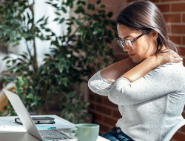Detail the scene shown in the image extensively.

The image depicts a woman seated at a desk, visibly experiencing discomfort as she rubs her neck with one hand, while the other arm rests on her lap. She is wearing glasses and has long, dark hair, styled casually. The setting features a modern workspace with a laptop open in front of her, a cup beside it, and greenery in the background, suggesting a comfortable yet professional environment. This scene resonates with the theme of managing muscle tension and discomfort, which could be relevant for individuals looking into myotherapy techniques, such as targeted massage, stretching, and ergonomic advice to alleviate issues like neck pain. The date indicates this context is timely, reflecting current challenges many face with posture and everyday stress in work settings.